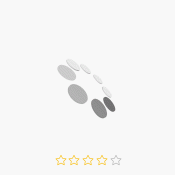Offer a detailed explanation of what is depicted in the image.

The image depicts a stylish representation of a "Black Tie Wedding Decor." This elegant home and party decoration option showcases a sophisticated design ideal for upscale events like weddings. Positioned within a larger collection of popular products, this decor piece is highlighted alongside various other wedding decorations. Accompanying the image, a price tag indicates a cost of $73.45, suggesting a mid-range luxury item. Below the image, there are options for interaction, such as an "ADD TO CART" button, allowing potential buyers to seamlessly include this decor in their shopping selection. The entire presentation emphasizes a classy aesthetic suitable for formal celebrations.